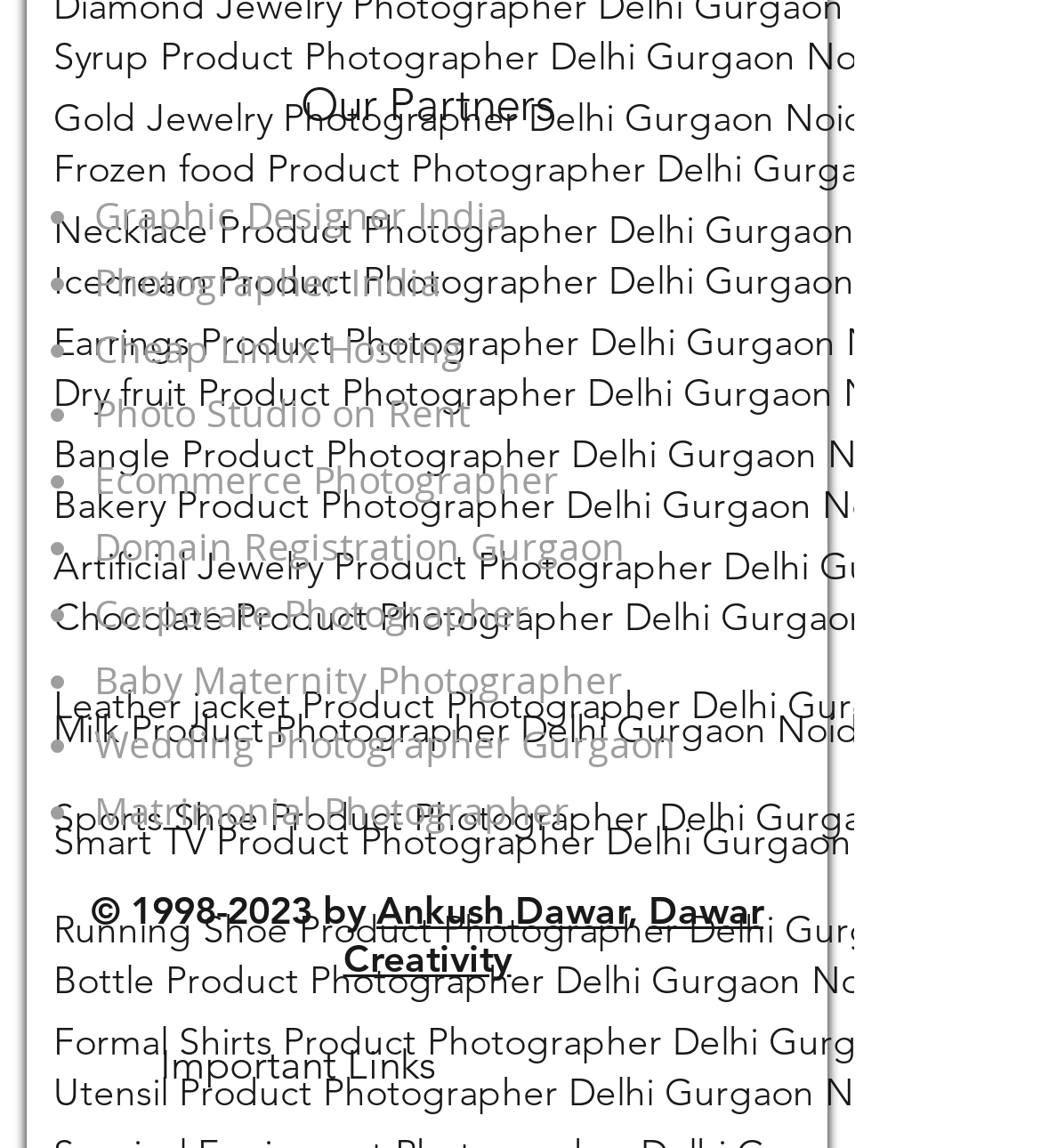Please identify the bounding box coordinates of the element on the webpage that should be clicked to follow this instruction: "Read the blog". The bounding box coordinates should be given as four float numbers between 0 and 1, formatted as [left, top, right, bottom].

None